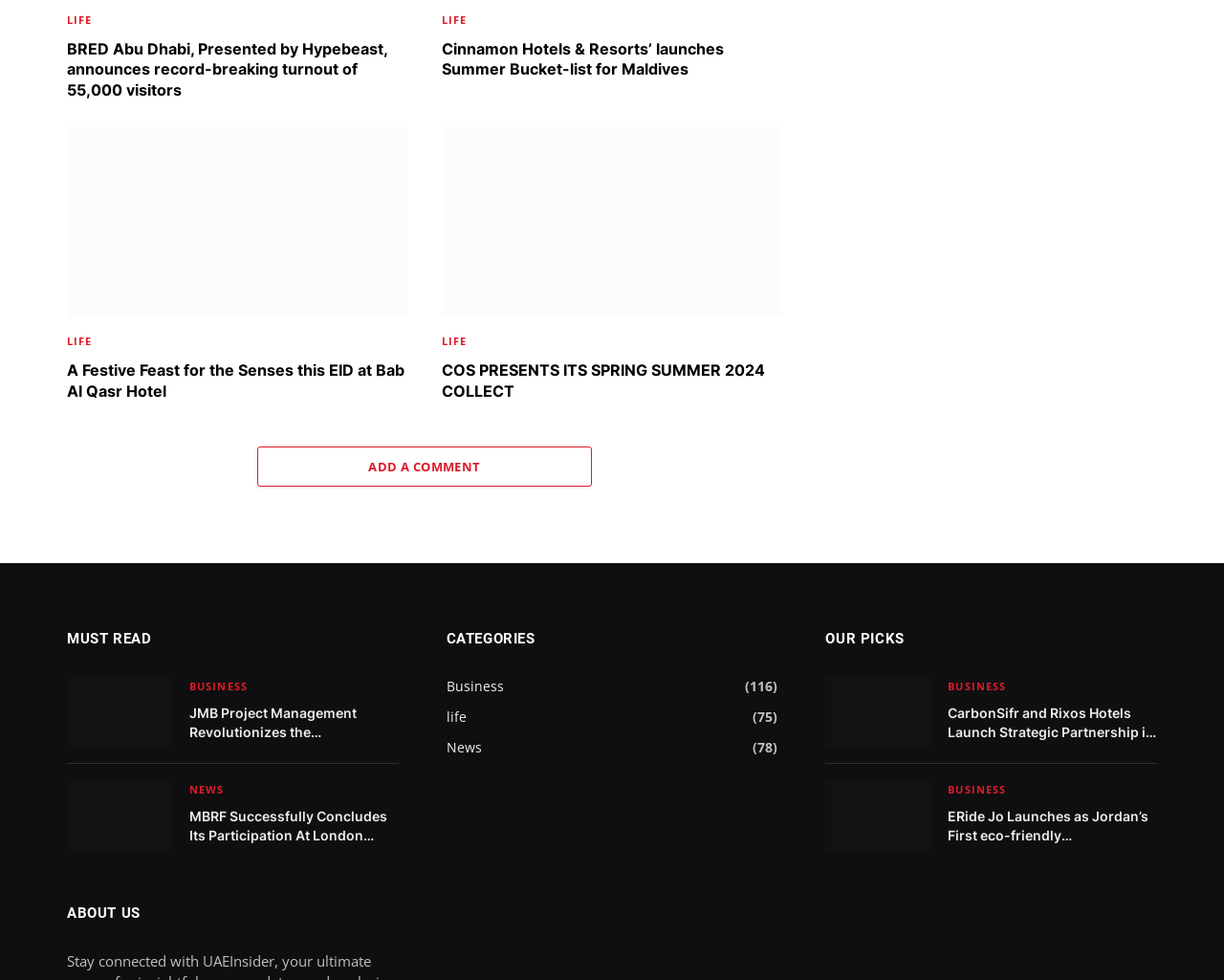Determine the bounding box coordinates of the clickable element necessary to fulfill the instruction: "Click on 'LIFE' to view life-related news". Provide the coordinates as four float numbers within the 0 to 1 range, i.e., [left, top, right, bottom].

[0.055, 0.012, 0.075, 0.028]